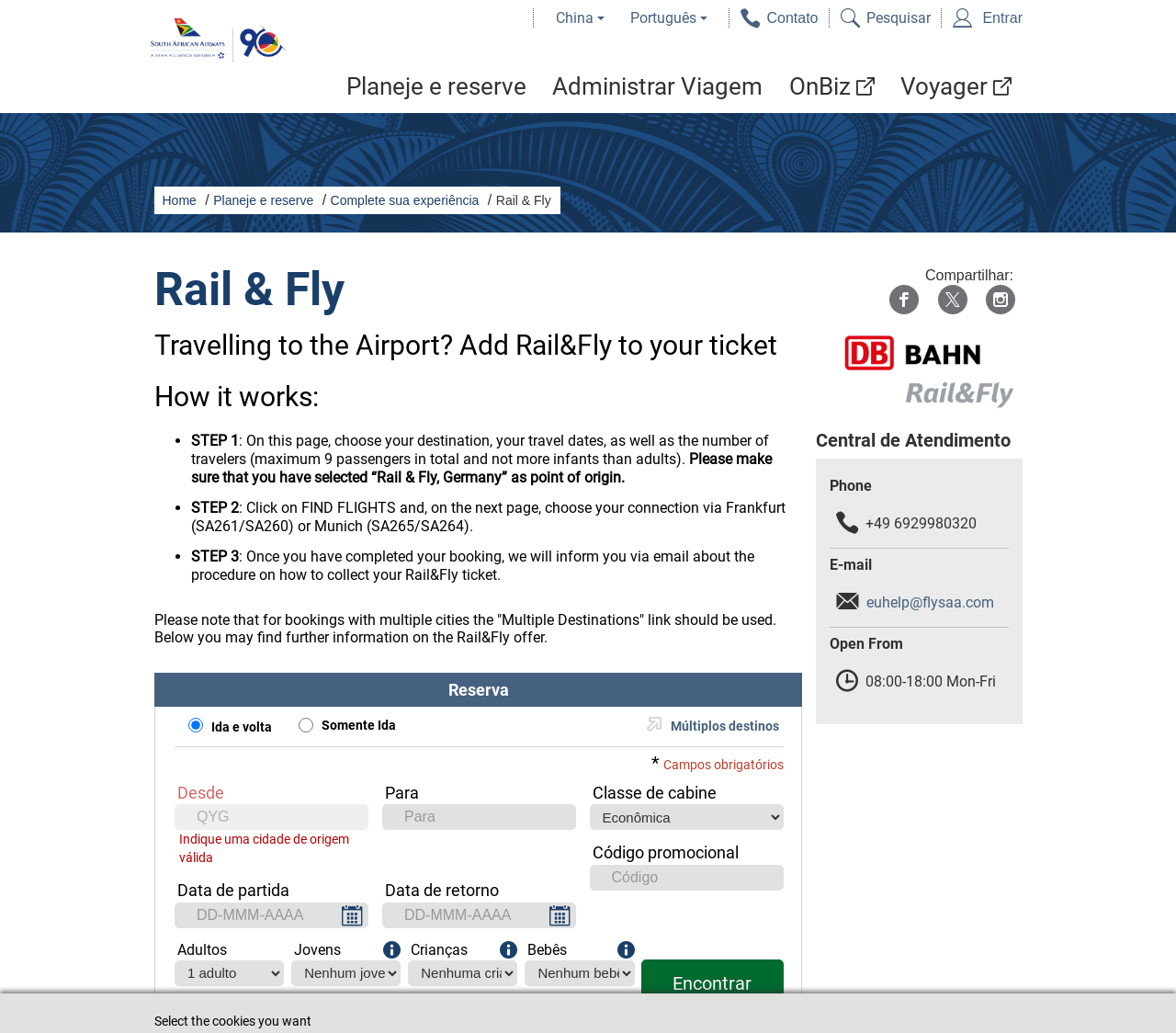Please answer the following question using a single word or phrase: 
What is the purpose of the 'Rail & Fly' service?

To add rail travel to flight tickets